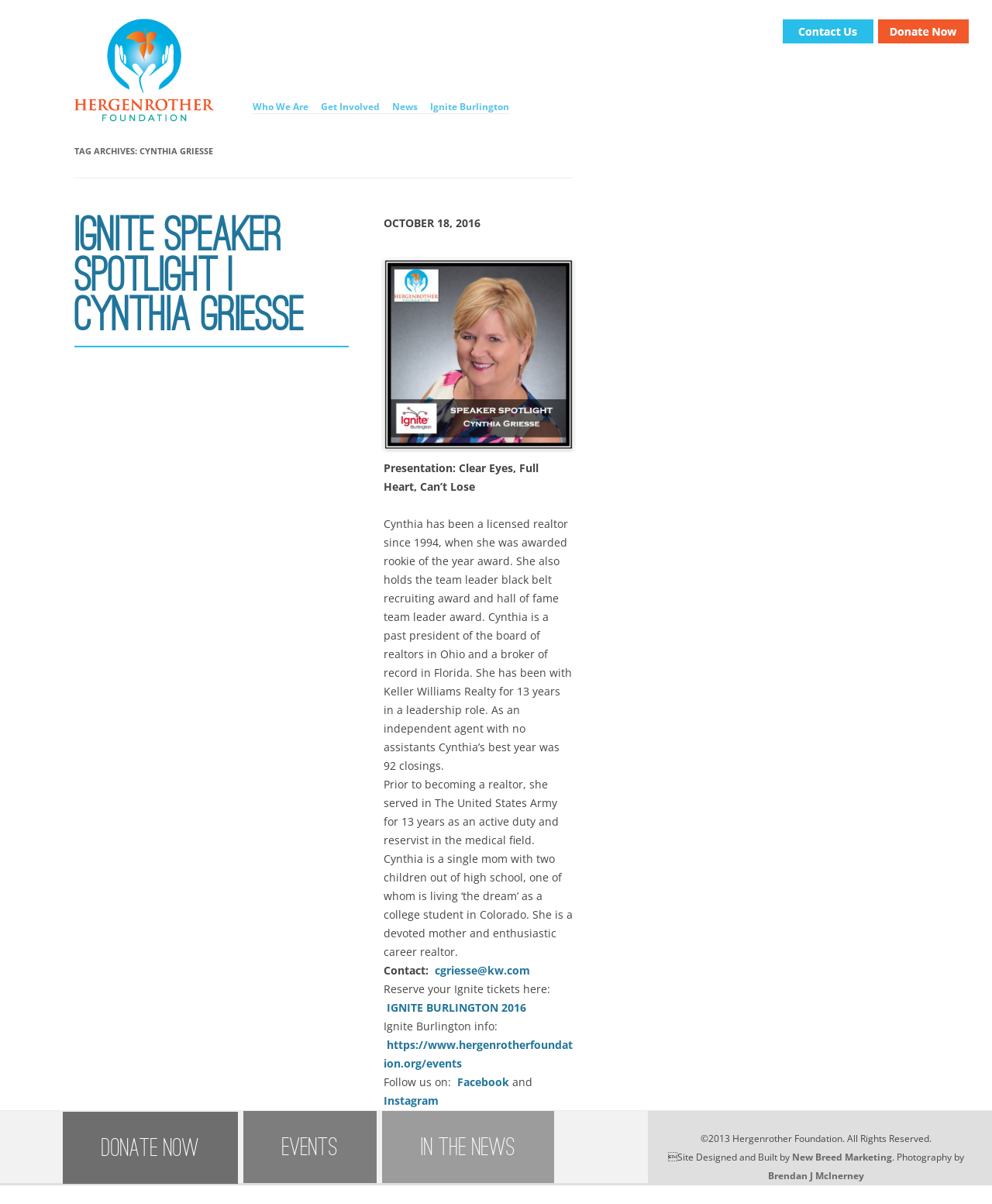What is Cynthia Griesse's profession?
Based on the content of the image, thoroughly explain and answer the question.

Based on the webpage content, Cynthia Griesse is a licensed realtor since 1994, and she has been with Keller Williams Realty for 13 years in a leadership role.